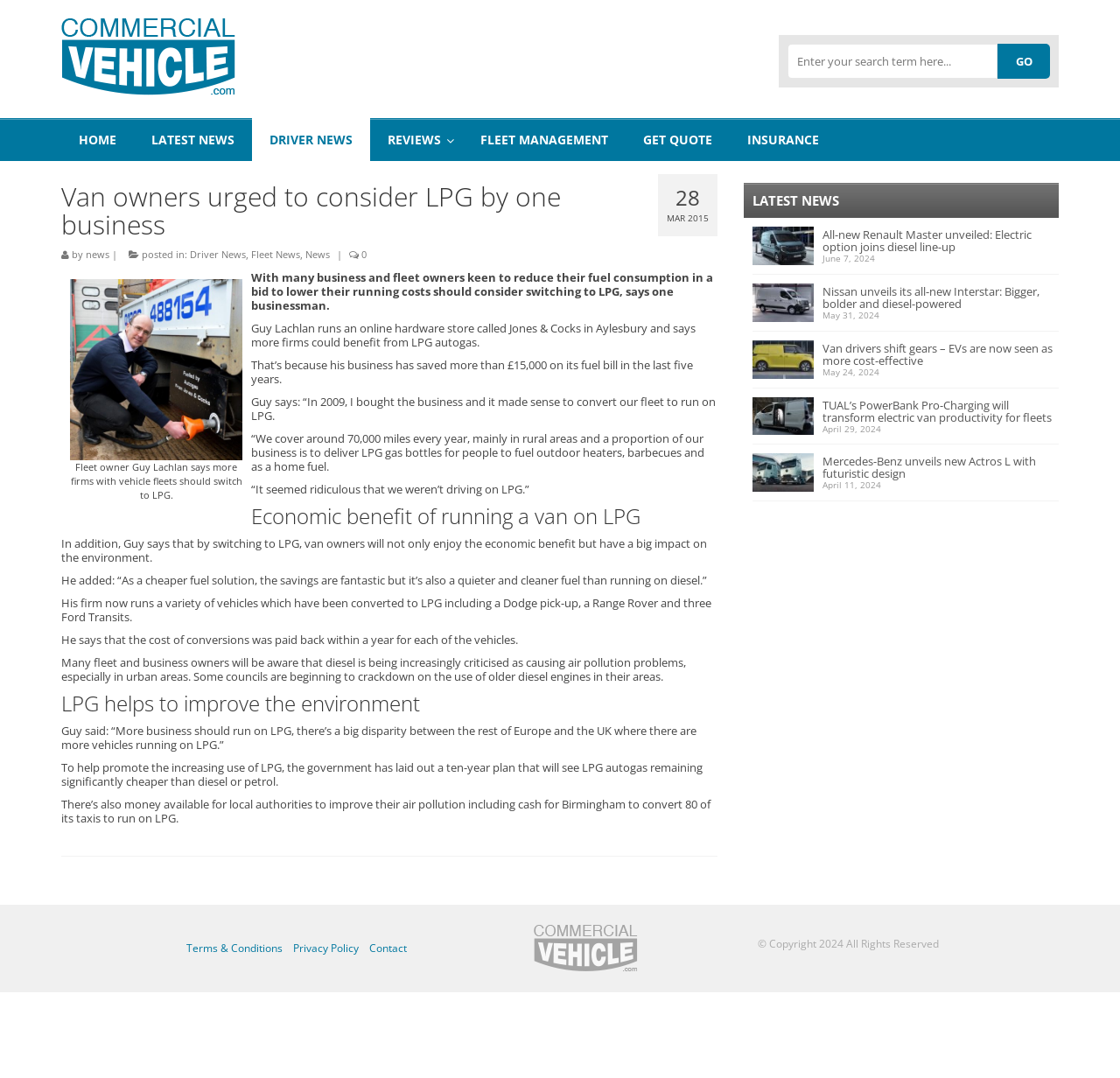Respond to the question below with a single word or phrase:
What is the name of the government plan to promote the use of LPG?

Ten-year plan